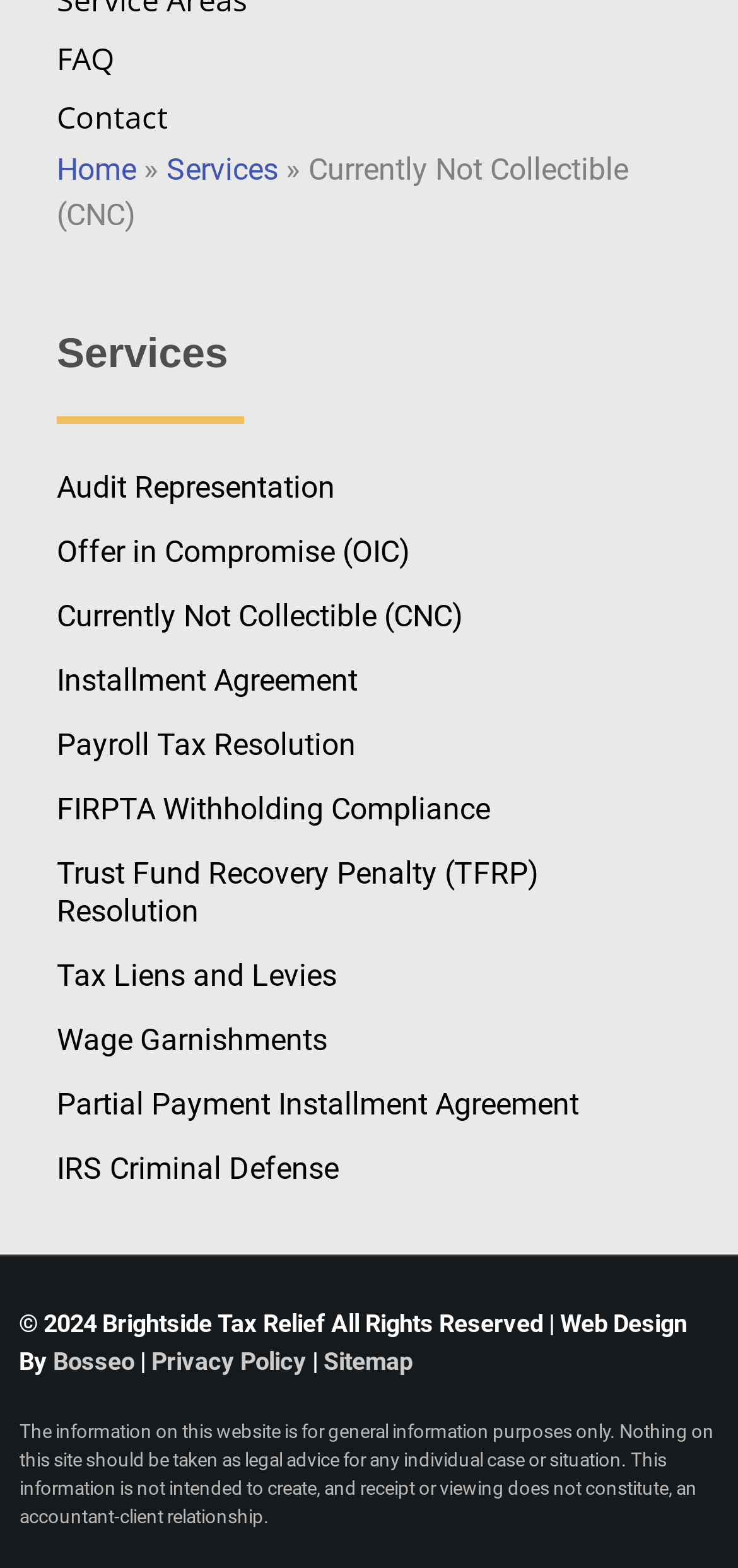What is the last service listed on this webpage?
Refer to the image and provide a one-word or short phrase answer.

IRS Criminal Defense